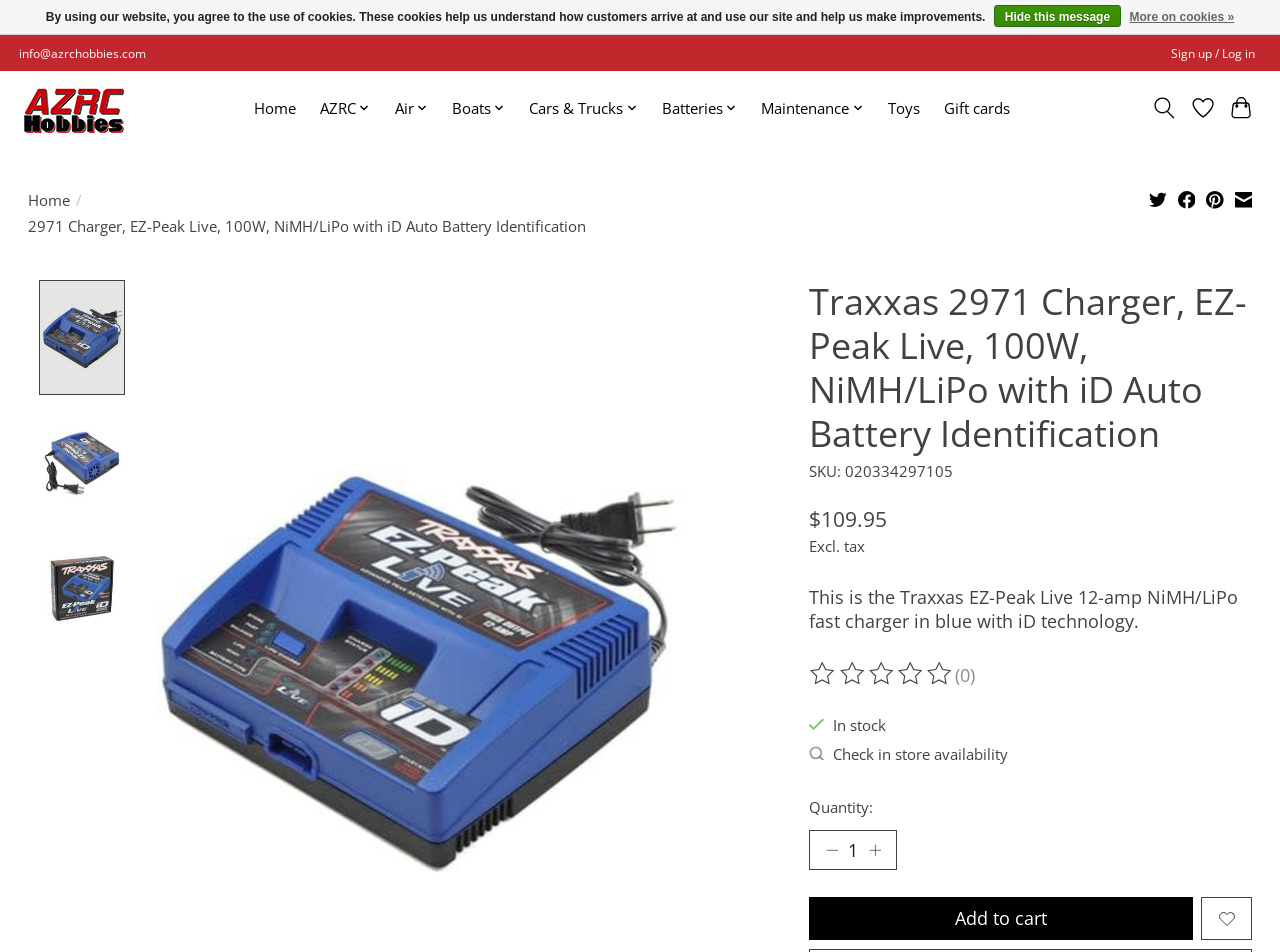Determine the bounding box coordinates for the area that needs to be clicked to fulfill this task: "Sign up or log in". The coordinates must be given as four float numbers between 0 and 1, i.e., [left, top, right, bottom].

[0.911, 0.043, 0.985, 0.069]